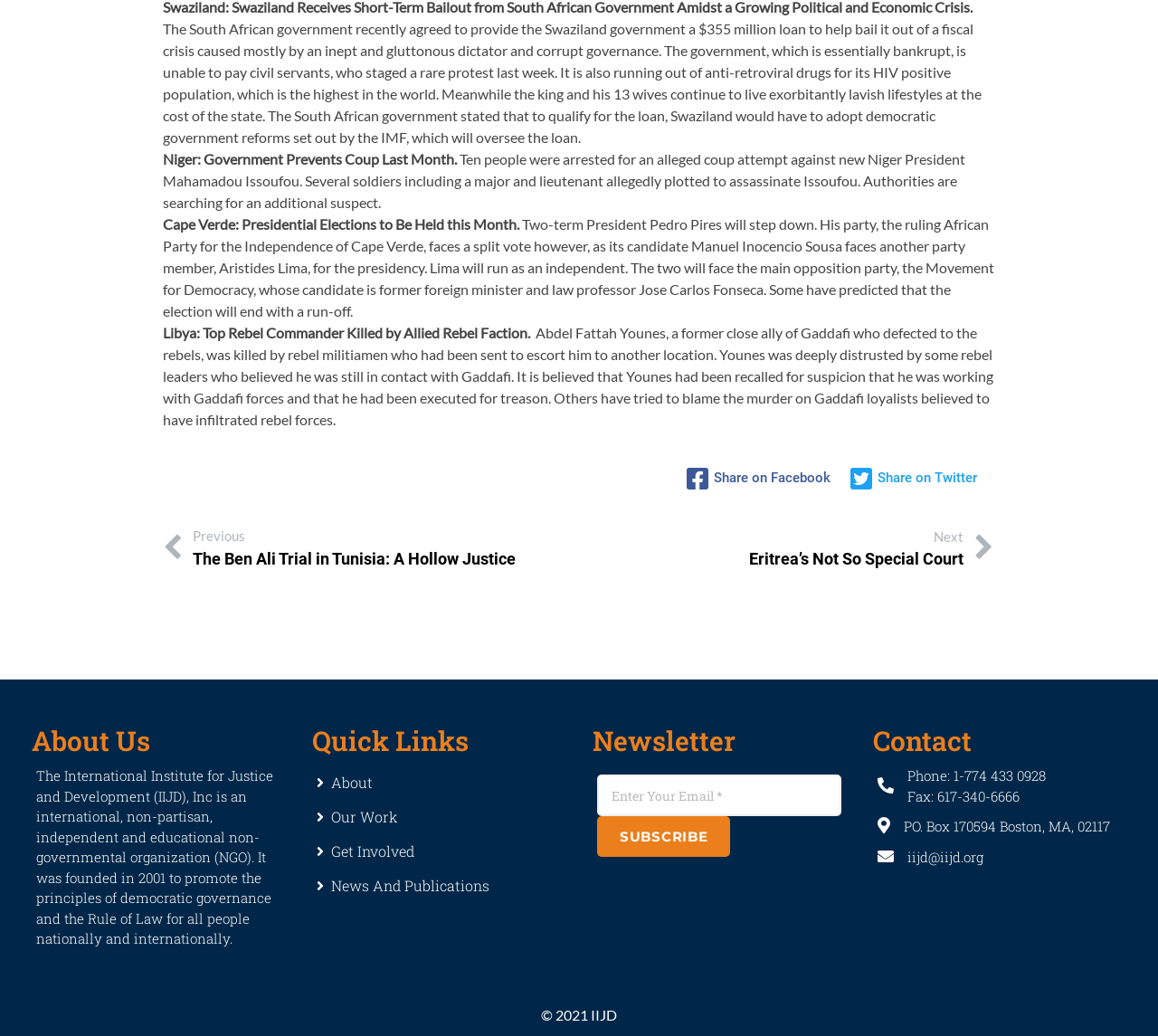Specify the bounding box coordinates of the element's region that should be clicked to achieve the following instruction: "Subscribe to newsletter". The bounding box coordinates consist of four float numbers between 0 and 1, in the format [left, top, right, bottom].

[0.516, 0.788, 0.631, 0.827]